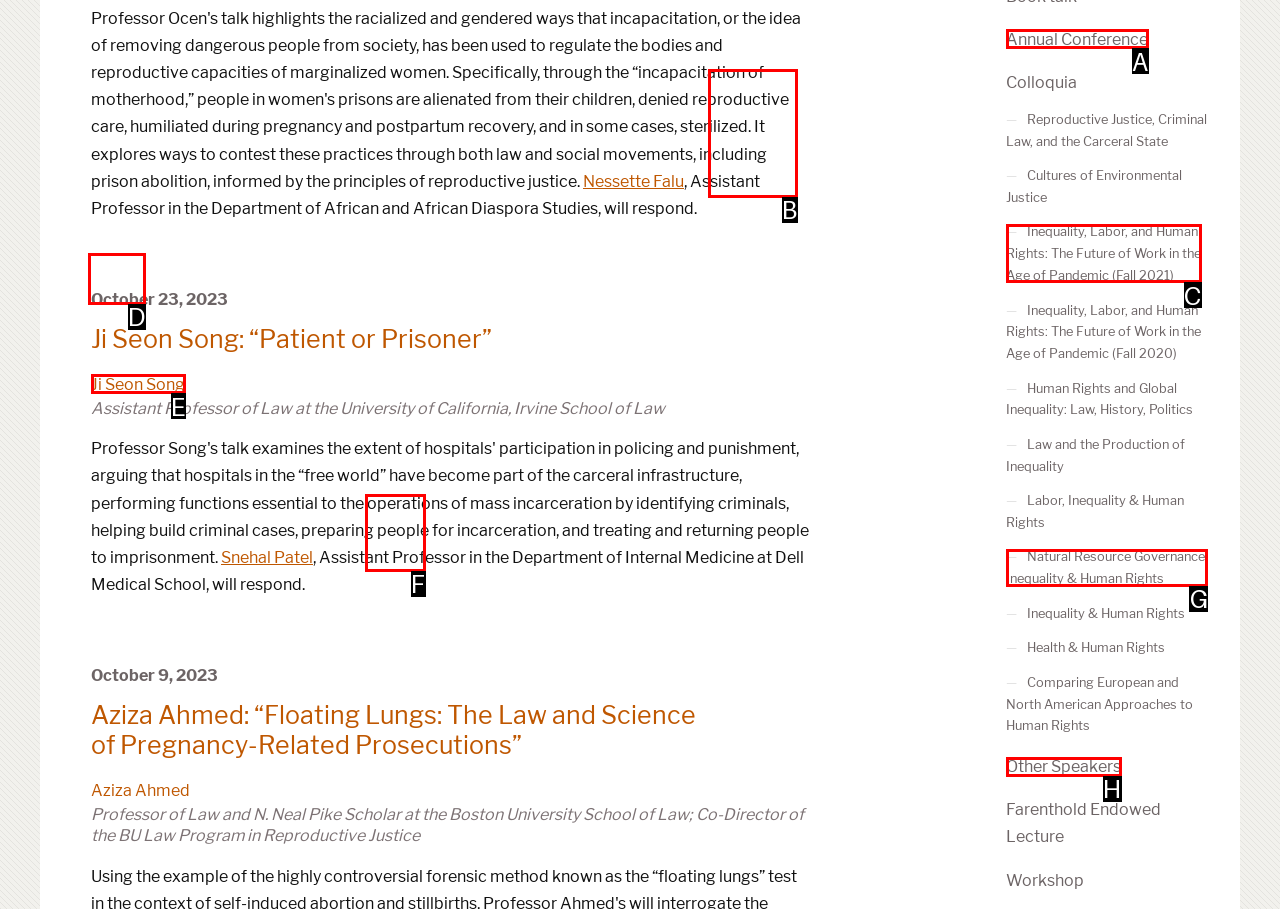Select the appropriate option that fits: Working Paper Series
Reply with the letter of the correct choice.

F